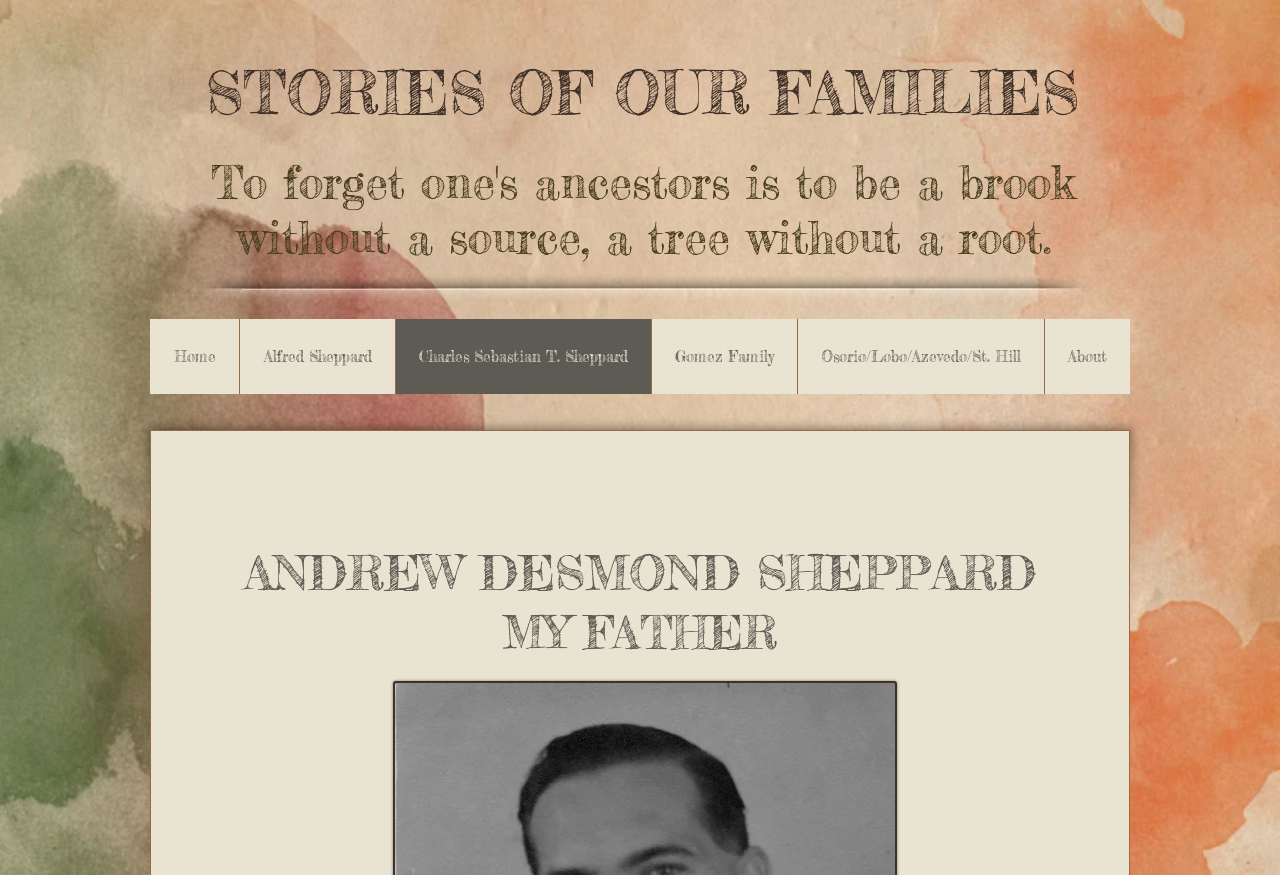What is the quote on the webpage about?
Please provide a comprehensive answer based on the information in the image.

The quote on the webpage is 'To forget one's ancestors is to be a brook without a source, a tree without a root.' This quote is related to the theme of genealogy and family, which is the main topic of the webpage.